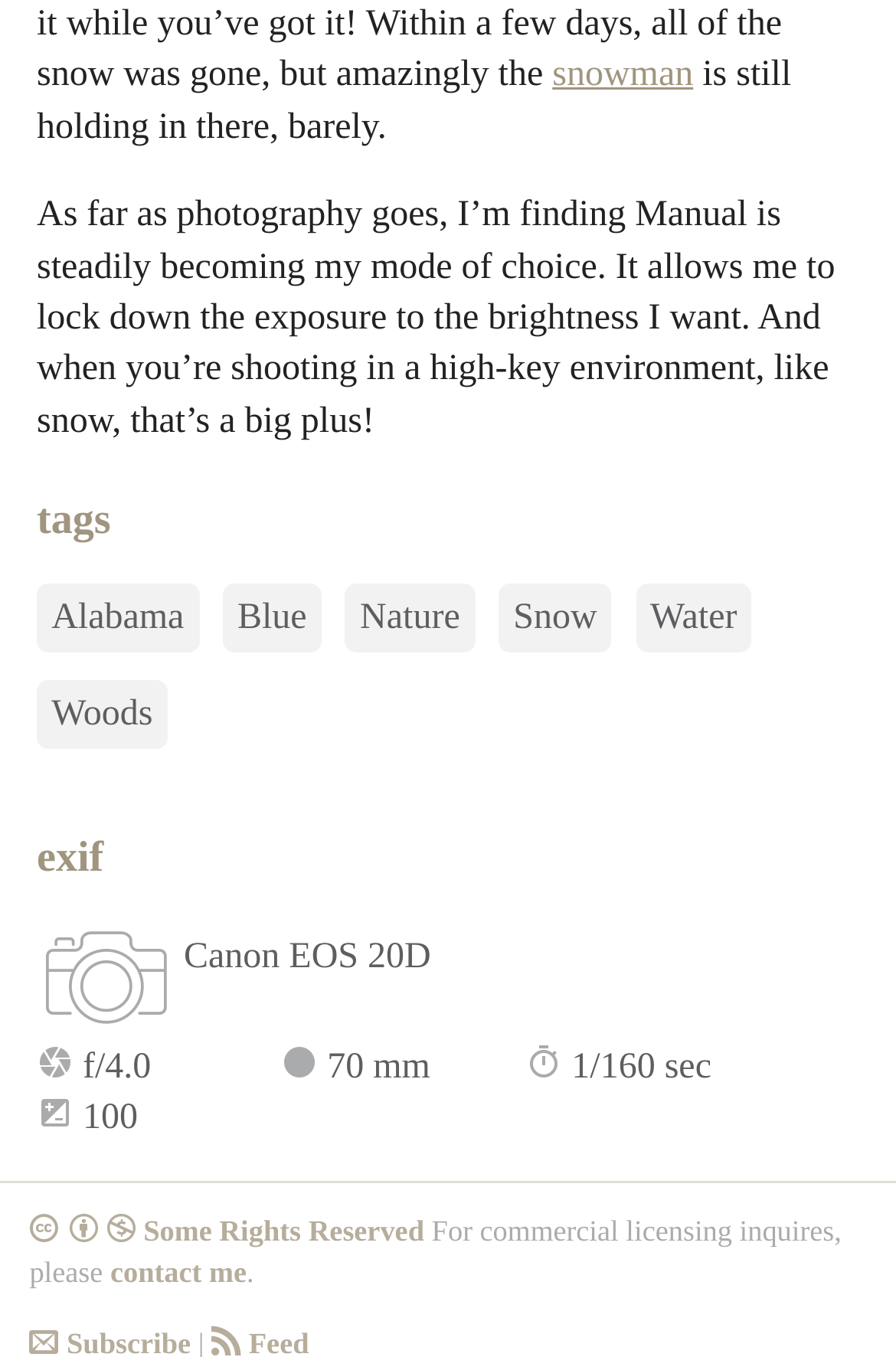Find the bounding box coordinates of the clickable area that will achieve the following instruction: "read the 'CreativeCommons Attribution NonCommercial Some Rights Reserved' license".

[0.033, 0.896, 0.474, 0.92]